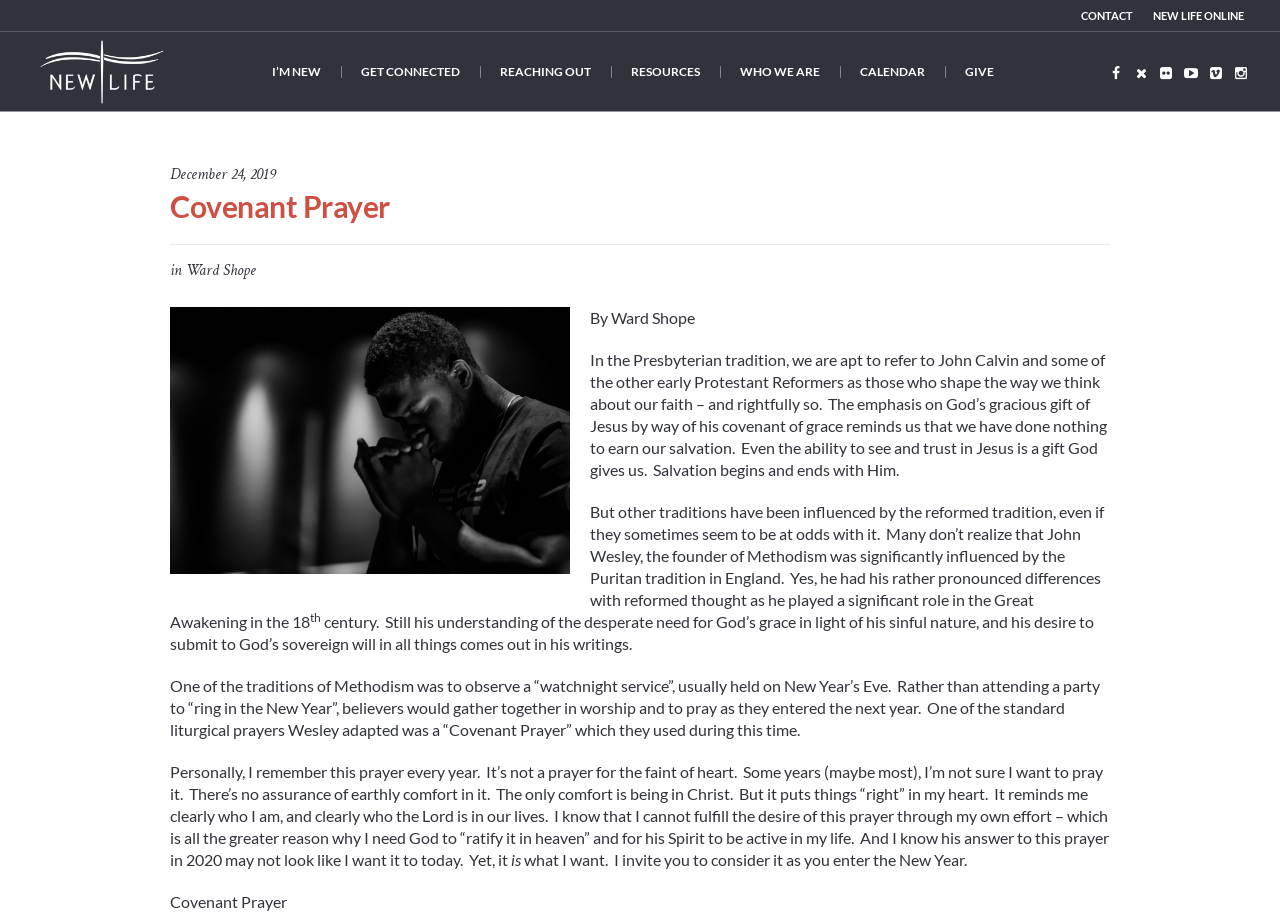Show the bounding box coordinates for the HTML element as described: "Resources".

[0.477, 0.035, 0.562, 0.12]